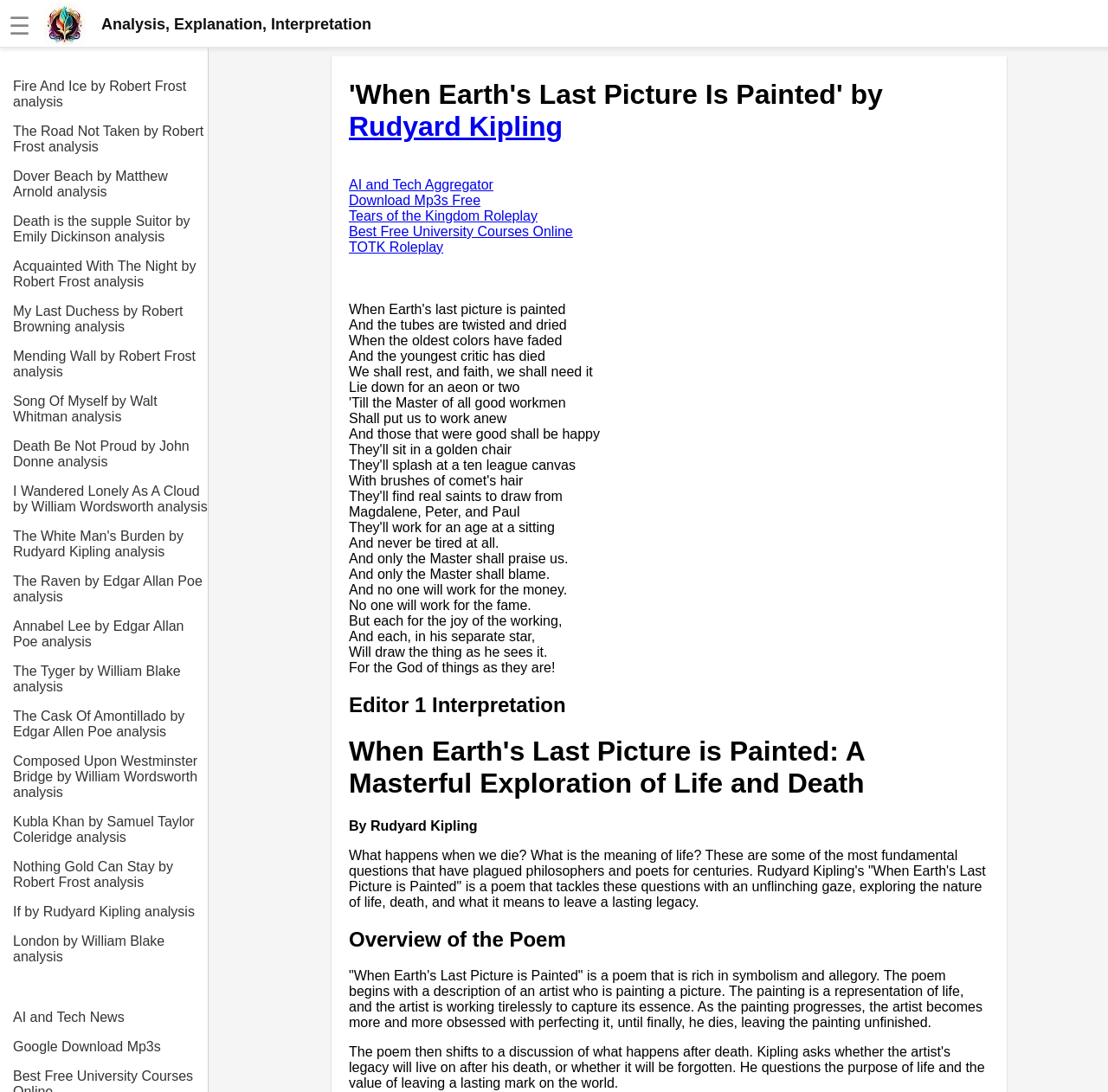Create a detailed narrative describing the layout and content of the webpage.

This webpage is dedicated to the analysis and interpretation of Rudyard Kipling's poem "When Earth's Last Picture Is Painted". At the top left corner, there is a logo and a link to the website's logo, accompanied by a menu icon. Below this, there is a list of links to analyses of various poems, including works by Robert Frost, Emily Dickinson, and Edgar Allan Poe.

The main content of the webpage is divided into two sections. On the left side, there is a list of links to different topics, including AI and tech news, Google downloads, and online university courses. On the right side, the poem "When Earth's Last Picture Is Painted" is displayed, with each stanza separated by a blank line. The poem explores themes of life, death, and legacy.

Below the poem, there is an interpretation of the poem by Editor 1, which provides an in-depth analysis of the poem's meaning and themes. The interpretation is divided into sections, including an overview of the poem and a detailed analysis of its themes and symbolism.

Throughout the webpage, there are several headings and subheadings that organize the content and provide a clear structure for the reader. The overall design is clean and easy to navigate, with a focus on providing a detailed analysis and interpretation of the poem.